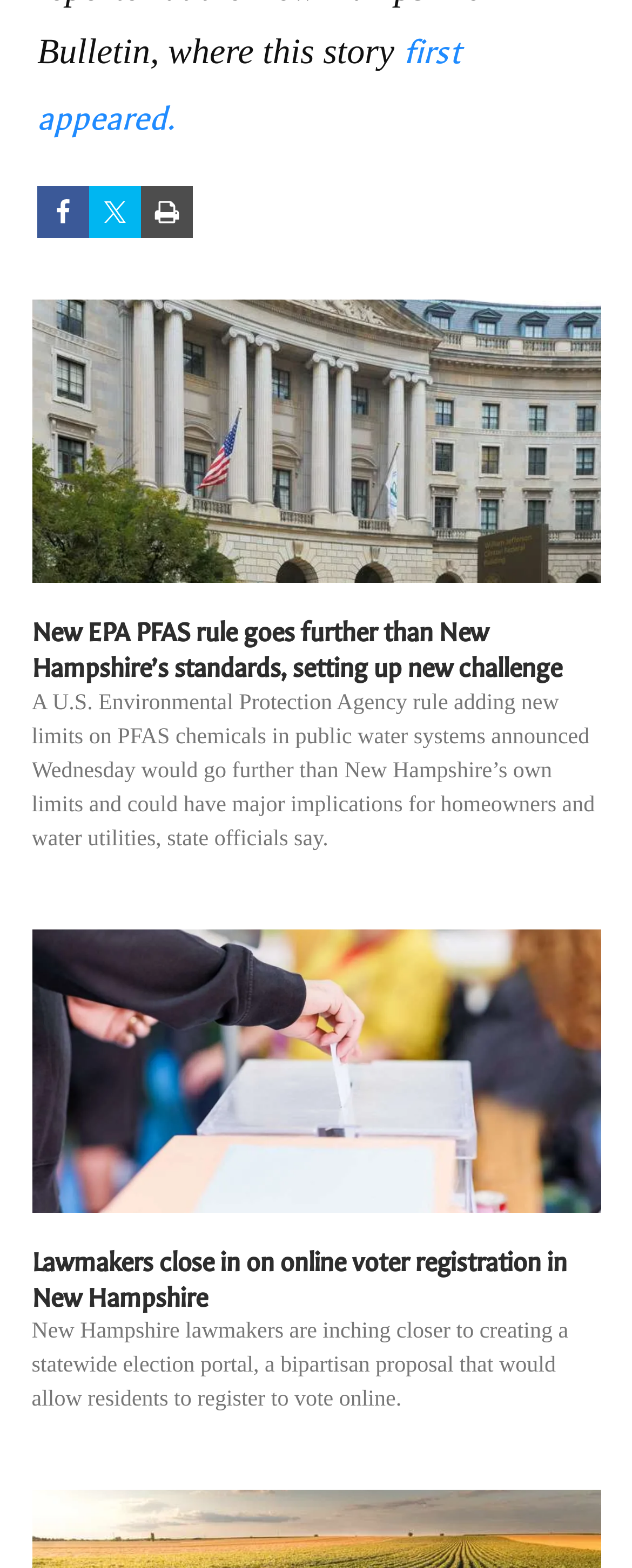Please find the bounding box coordinates in the format (top-left x, top-left y, bottom-right x, bottom-right y) for the given element description. Ensure the coordinates are floating point numbers between 0 and 1. Description: first appeared.

[0.059, 0.022, 0.73, 0.087]